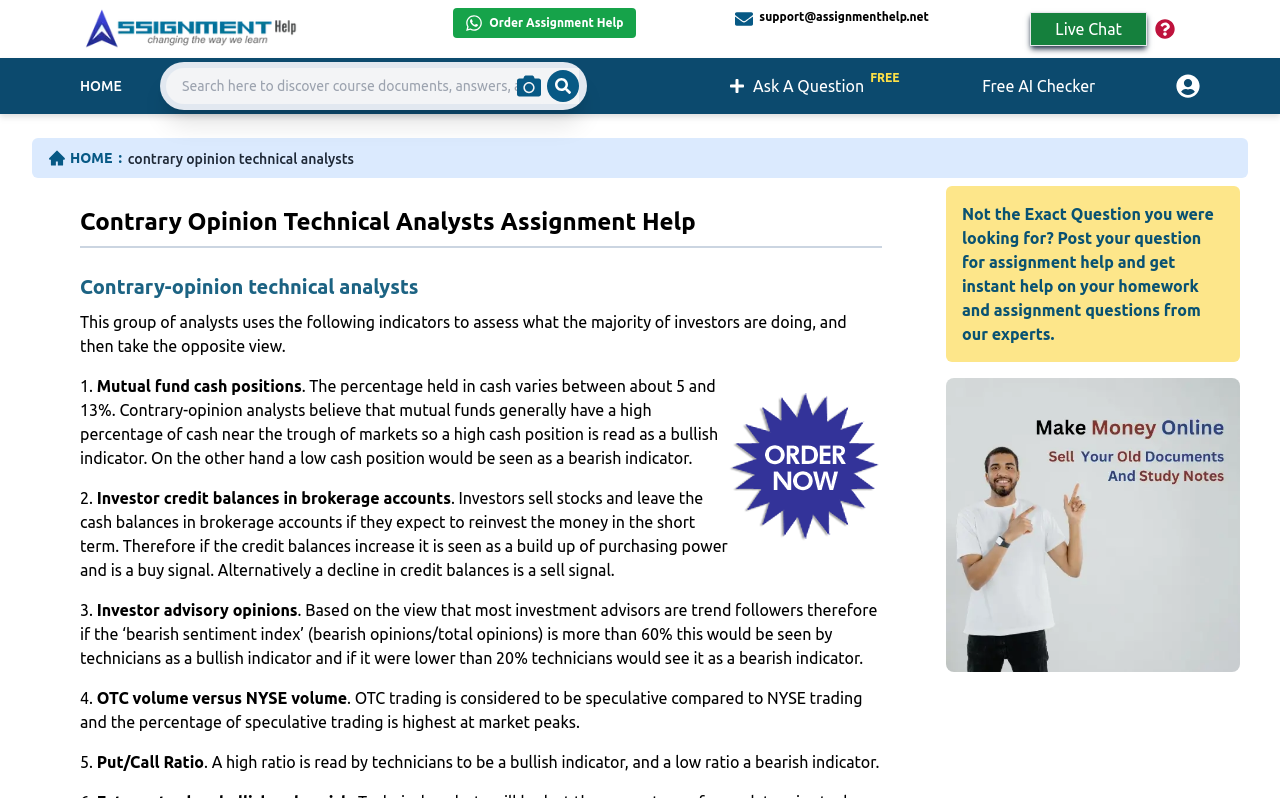Please identify the bounding box coordinates of the element's region that I should click in order to complete the following instruction: "View 'Infrastructure requirements for Wales to transition to a prosperous, sustainable economy'". The bounding box coordinates consist of four float numbers between 0 and 1, i.e., [left, top, right, bottom].

None